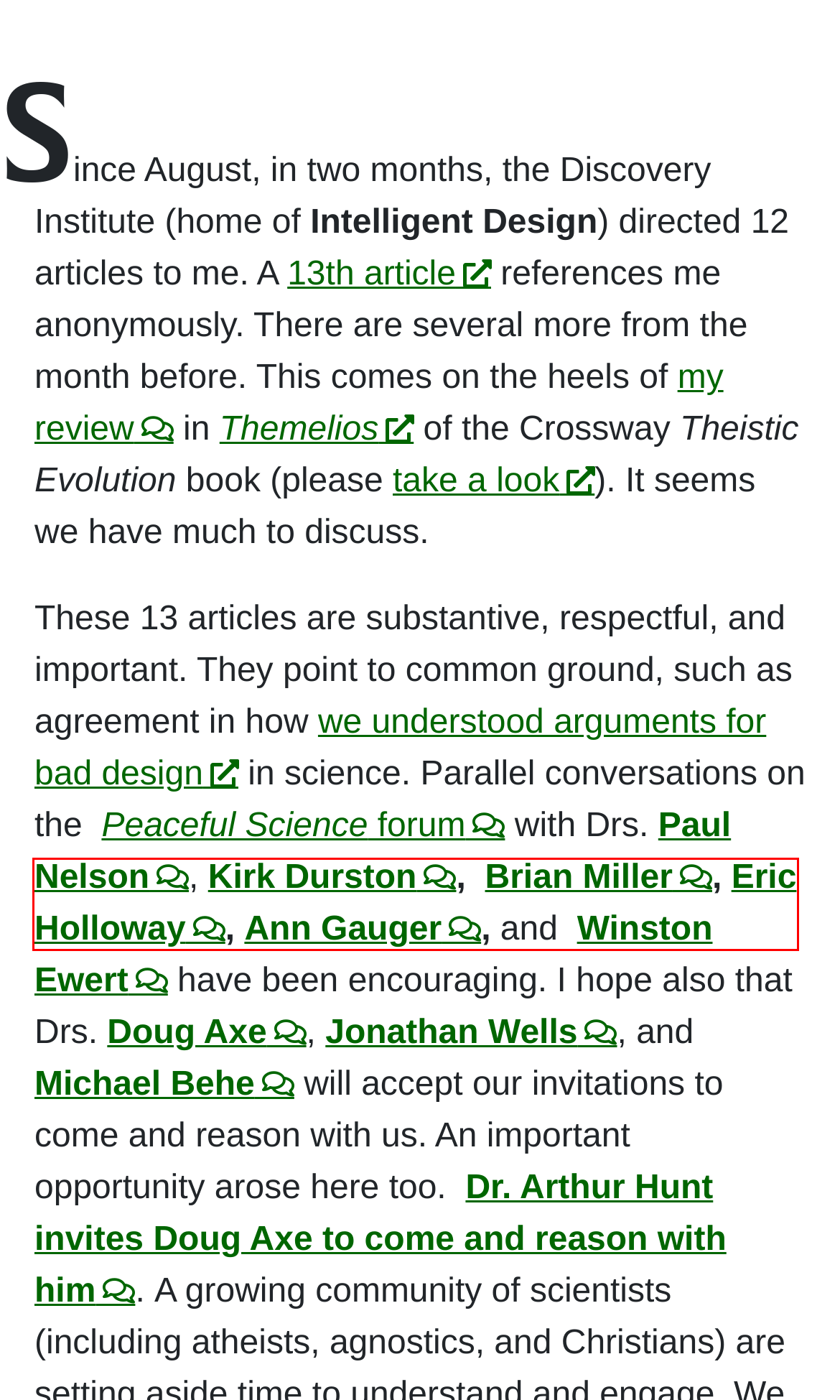Look at the screenshot of the webpage and find the element within the red bounding box. Choose the webpage description that best fits the new webpage that will appear after clicking the element. Here are the candidates:
A. Which Irreducible Complexity? - Peaceful Science
B. Three Reviews of the Crossway Theistic Evolution Book - Peaceful Science
C. Computing the Functional Information in Cancer - Peaceful Science
D. Eric Holloway: Wrap up Experiment on Mutual Information - #6 by swamidass - Peaceful Science
E. Beyond Reasonable Doubt? A Test for Common Ancestry - #21 by evograd - Peaceful Science
F. Common Descent: Humans and Chimps / Mice and Rats - #18 by swamidass - Peaceful Science
G. Winston Ewert: The Dependency Graph of Life - Peaceful Science
H. Theistic Evolution: A Scientific, Philosophical and Theological Critique - The Gospel Coalition

D